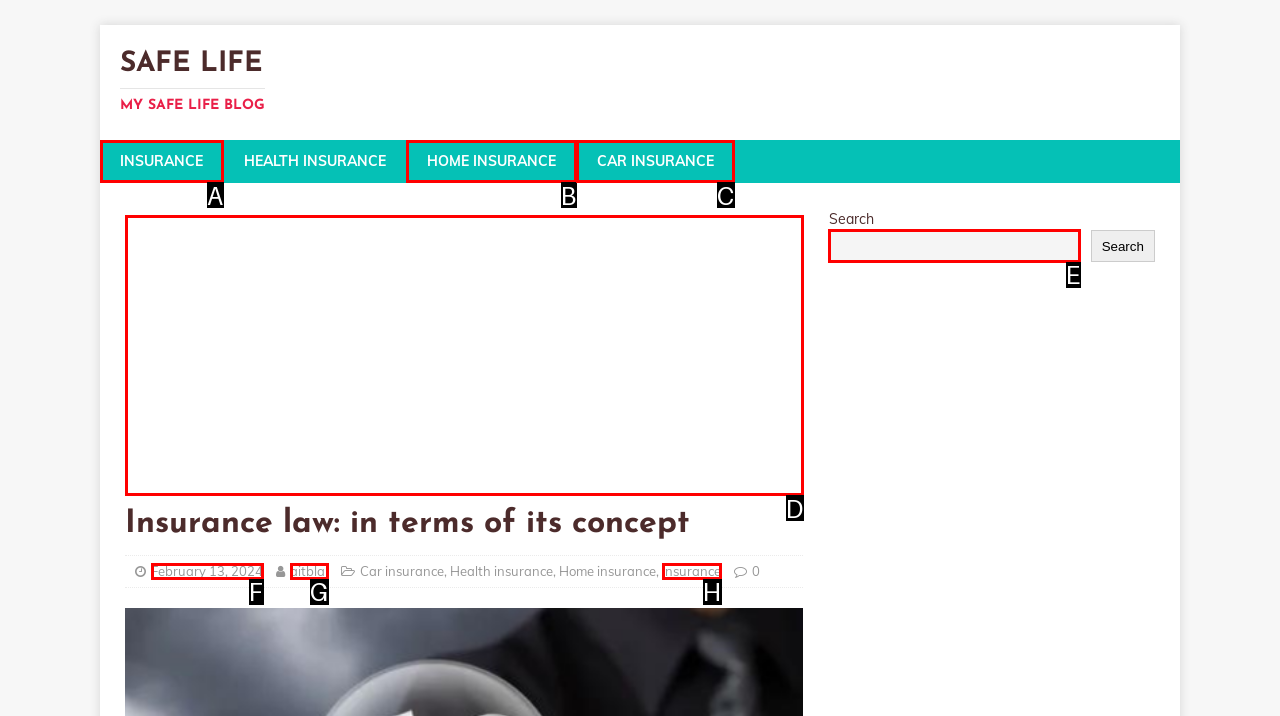Determine which UI element I need to click to achieve the following task: Search for something Provide your answer as the letter of the selected option.

E